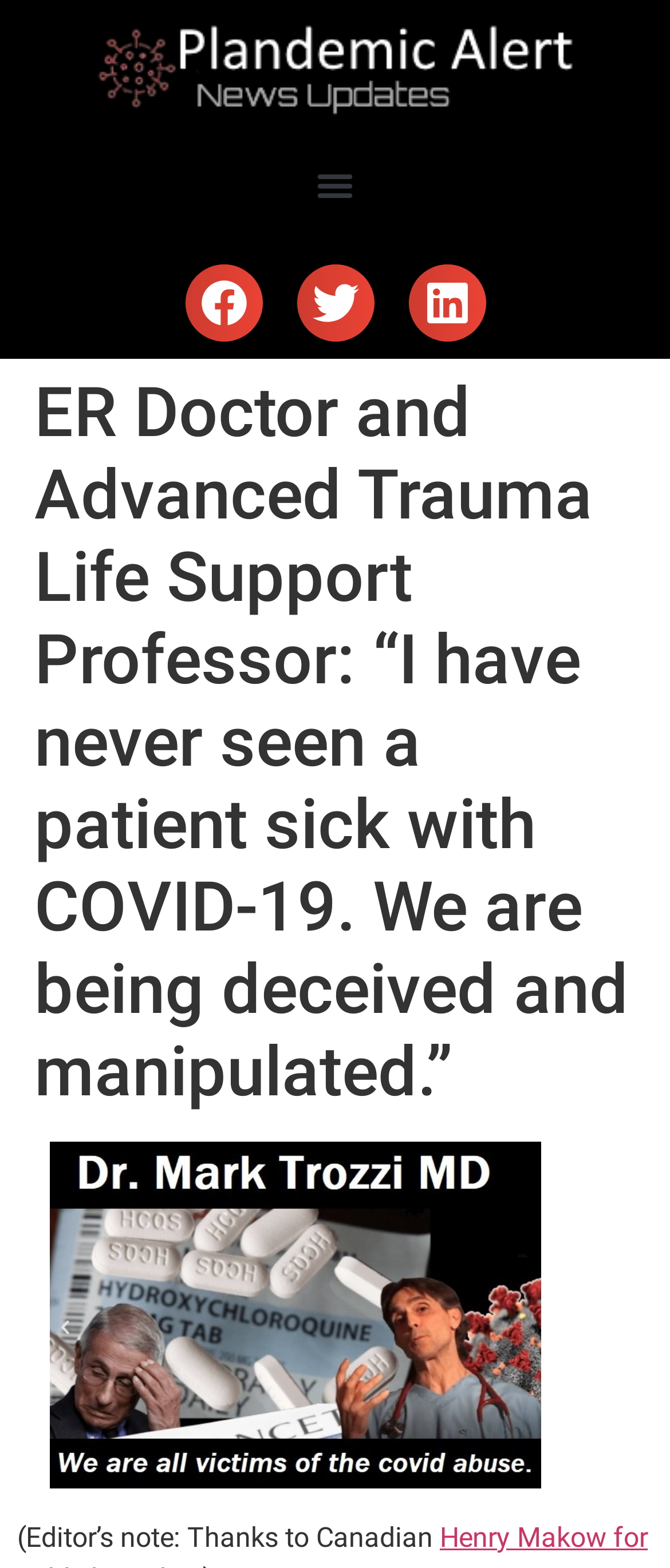Offer a meticulous caption that includes all visible features of the webpage.

The webpage features a prominent header at the top, spanning almost the entire width, with the title "ER Doctor and Advanced Trauma Life Support Professor: “I have never seen a patient sick with COVID-19. We are being deceived and manipulated.”". 

Below the header, there is a menu toggle button located near the top center of the page. To the left of the menu toggle button, there is a link. 

Further down, there are three social media sharing buttons, aligned horizontally, with Facebook, Twitter, and LinkedIn options from left to right. Each button has a corresponding image next to it. 

At the very bottom of the page, there is a paragraph of text, which appears to be an editor's note, stating "Thanks to Canadian...".